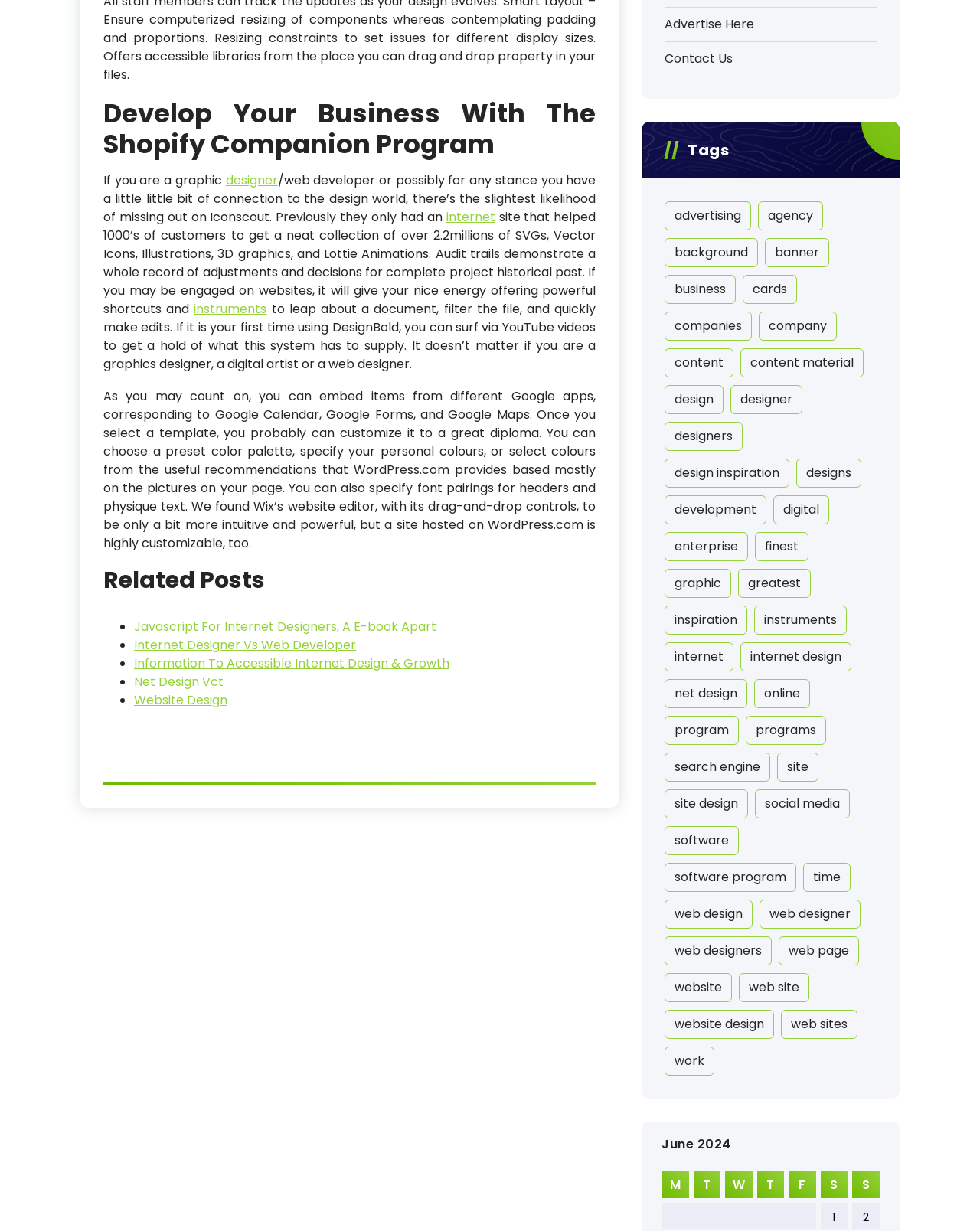Provide the bounding box coordinates of the HTML element described by the text: "site design". The coordinates should be in the format [left, top, right, bottom] with values between 0 and 1.

[0.678, 0.641, 0.764, 0.665]